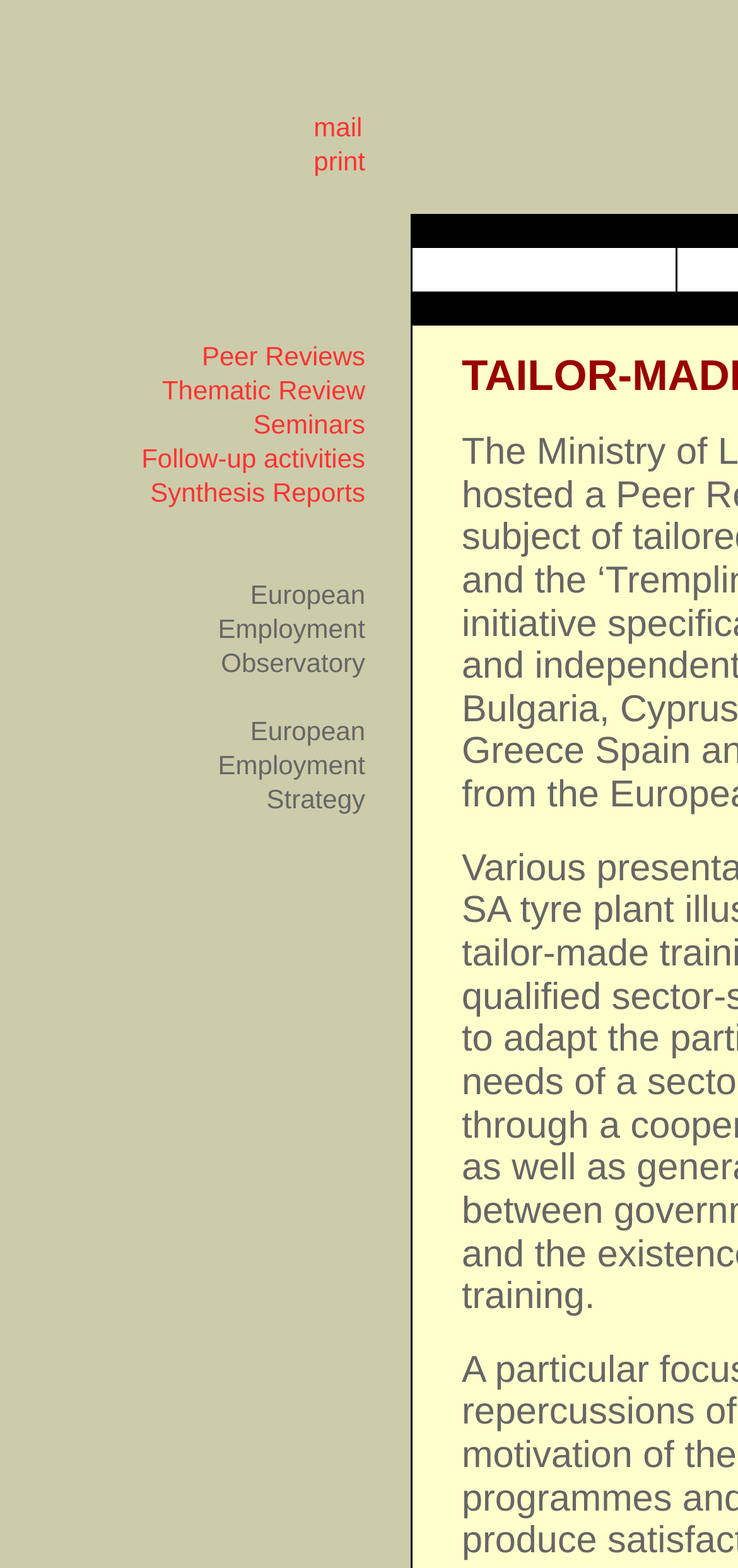Find and provide the bounding box coordinates for the UI element described with: "alt="img_icon_mail:"".

[0.389, 0.071, 0.425, 0.092]